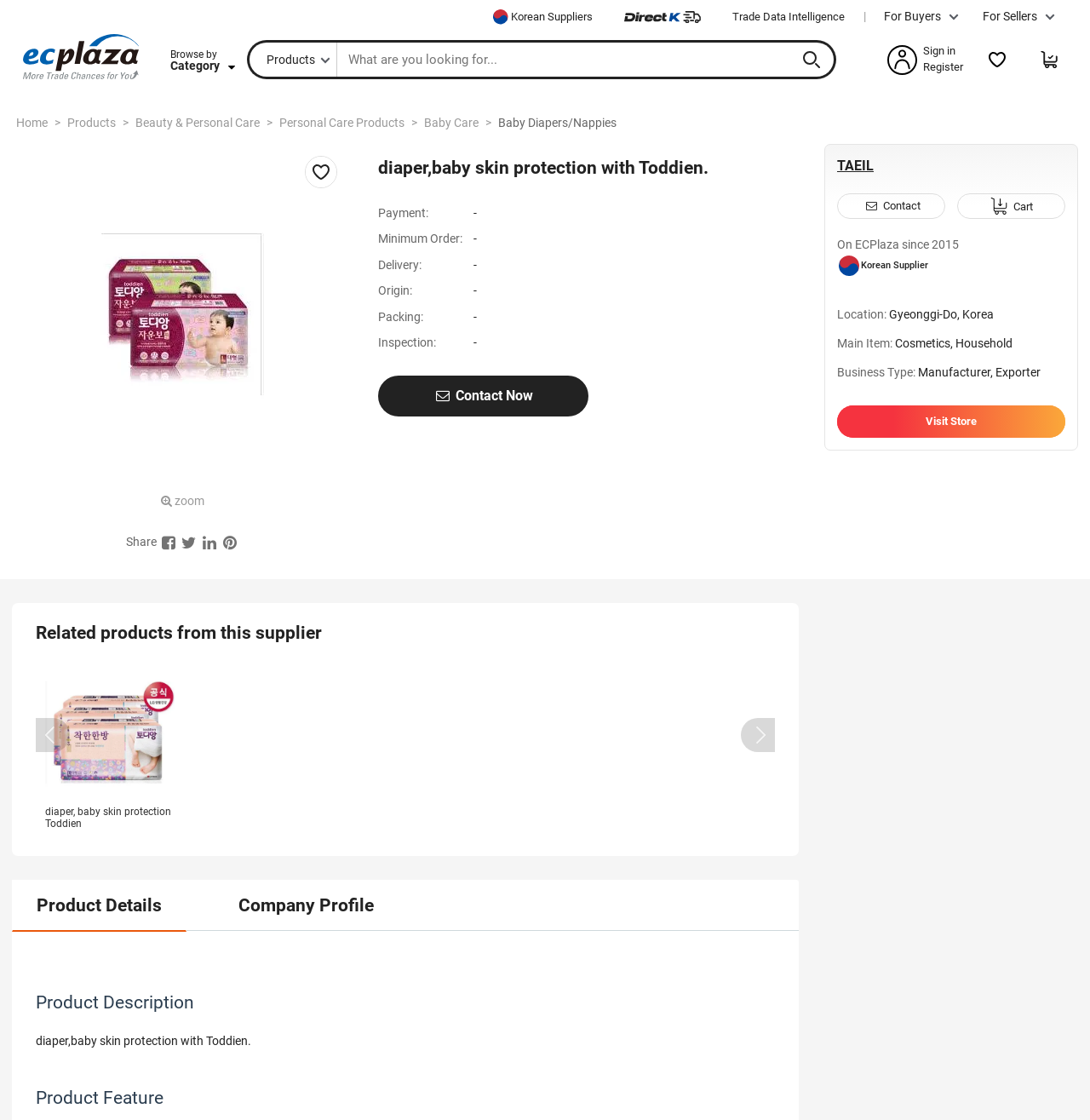Determine the bounding box coordinates of the section to be clicked to follow the instruction: "Sign in". The coordinates should be given as four float numbers between 0 and 1, formatted as [left, top, right, bottom].

[0.847, 0.039, 0.884, 0.053]